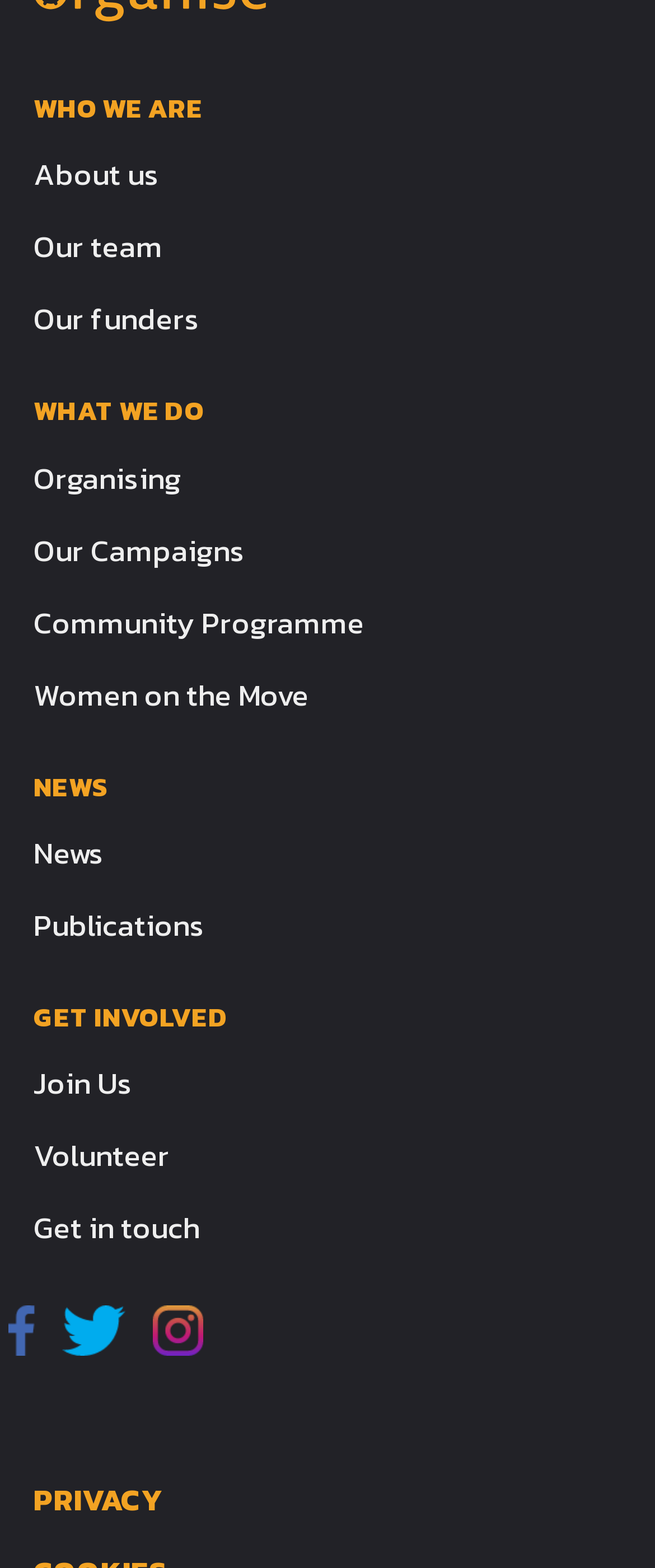What are the main sections of the website?
Please provide a full and detailed response to the question.

By analyzing the headings on the webpage, I can identify four main sections: 'WHO WE ARE', 'WHAT WE DO', 'NEWS', and 'GET INVOLVED'. These sections are likely to provide information about the organization, its activities, news, and ways to get involved.